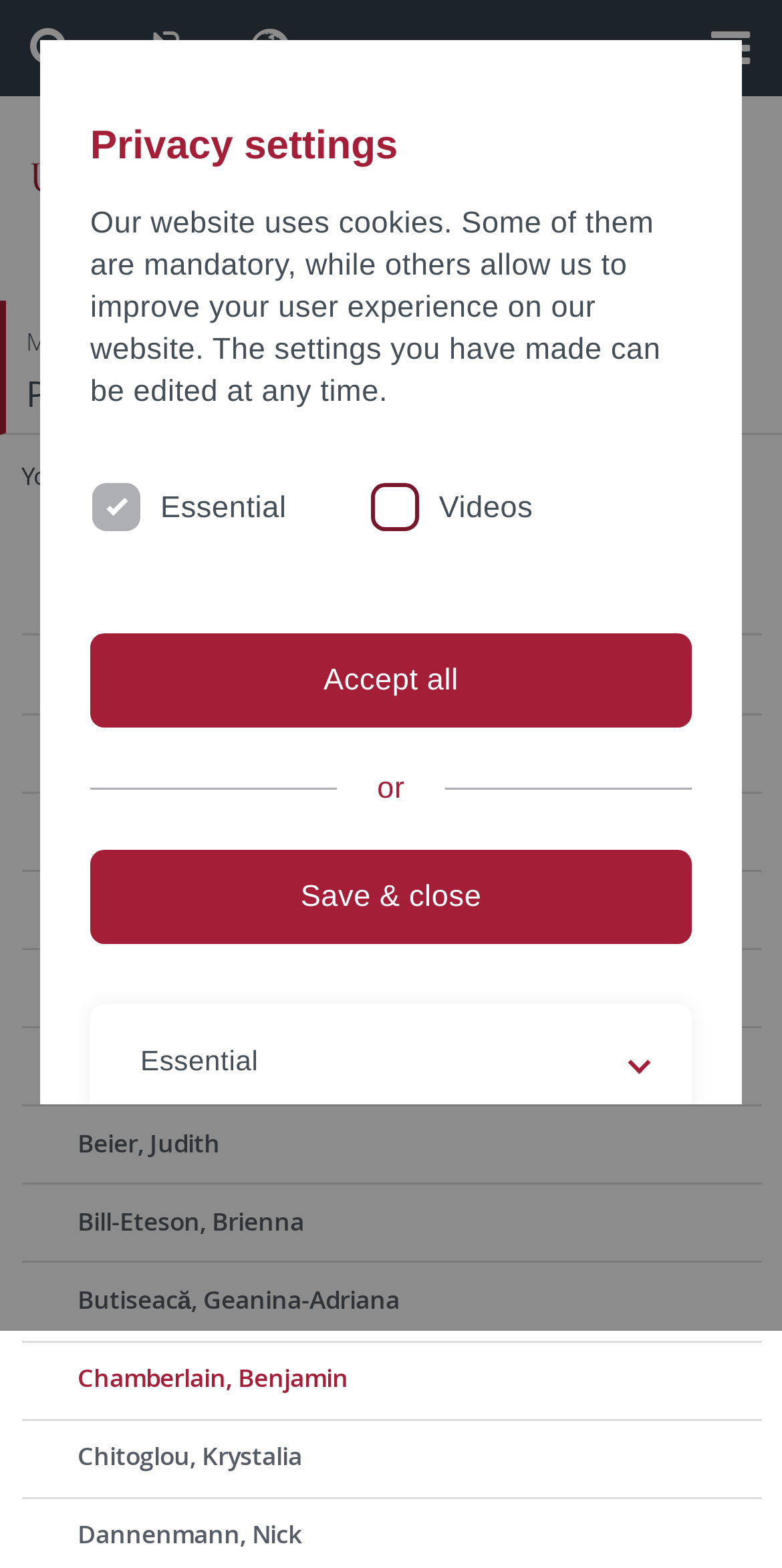Please locate the bounding box coordinates of the element that needs to be clicked to achieve the following instruction: "Click the logo of the University Tübingen". The coordinates should be four float numbers between 0 and 1, i.e., [left, top, right, bottom].

[0.036, 0.088, 0.486, 0.147]